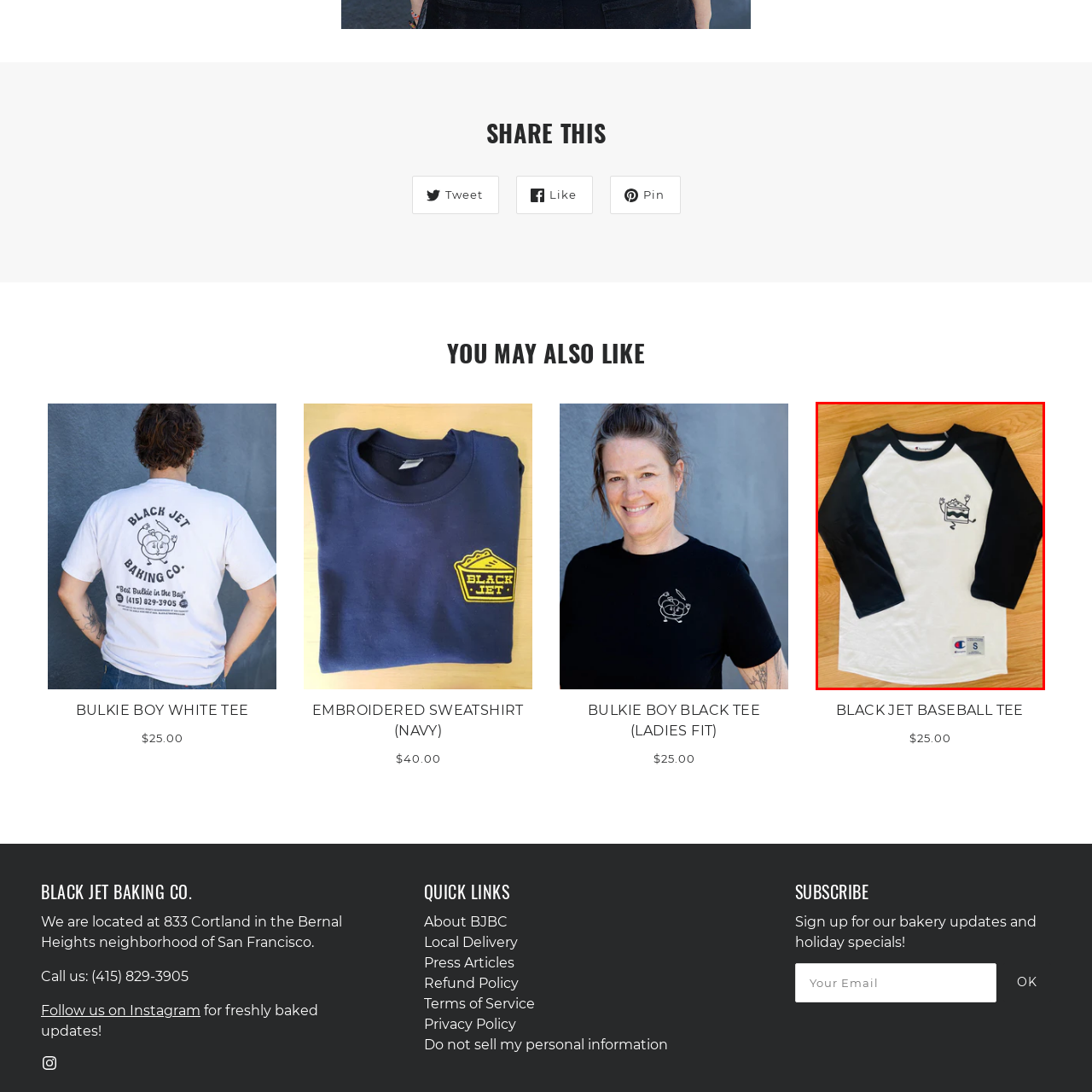Offer an in-depth description of the picture located within the red frame.

The image showcases a trendy black and white baseball tee featuring a playful illustration on the front. The shirt has a white body with long black sleeves, and the design features a cheerful character that resembles a cake with a fun expression, complete with arms raised in excitement. The logo of the brand, Champion, is visible on the collar and a small tag at the bottom indicates the size, 'S'. This stylish piece is part of the "Black Jet Baseball Tee" collection, priced at $25.00, perfect for casual outings or as a statement piece for dessert lovers.